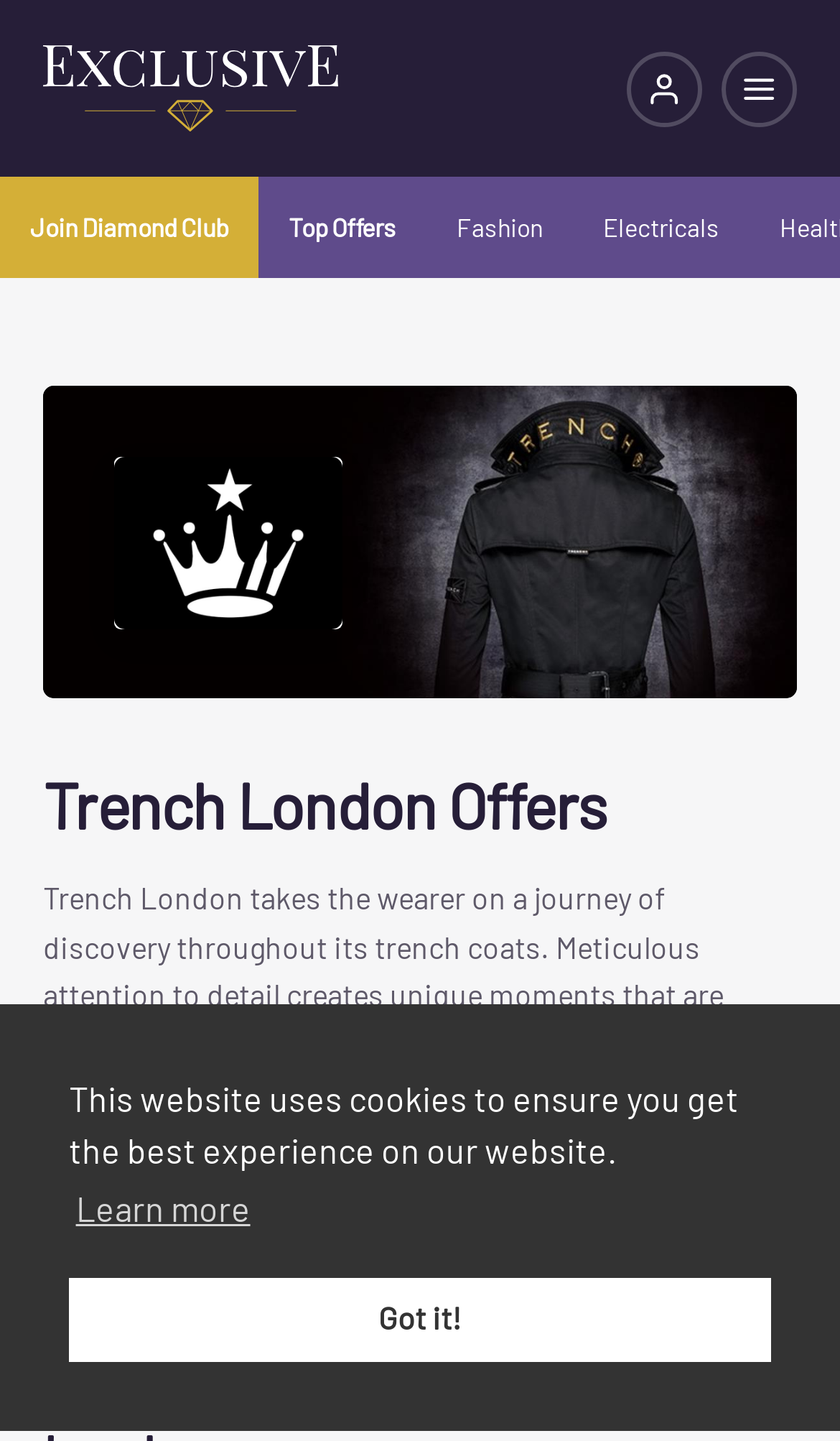Please identify the primary heading on the webpage and return its text.

Trench London Offers